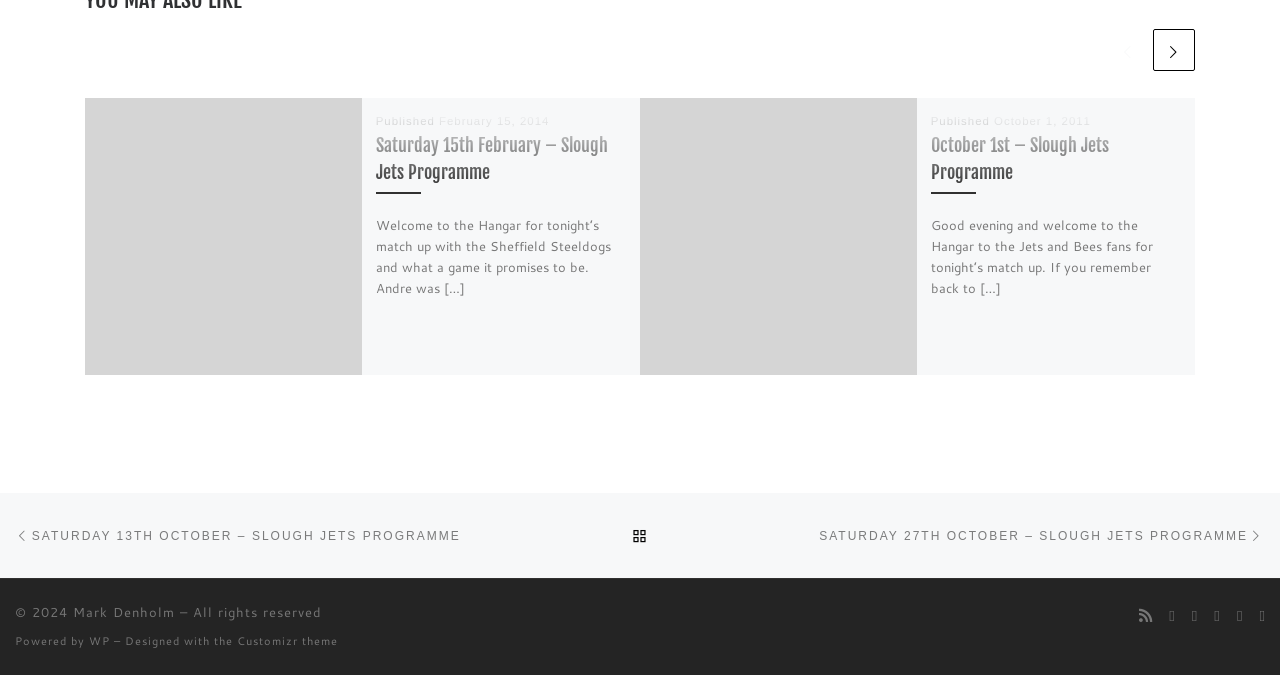Please find the bounding box for the following UI element description. Provide the coordinates in (top-left x, top-left y, bottom-right x, bottom-right y) format, with values between 0 and 1: Back to post list

[0.493, 0.756, 0.507, 0.831]